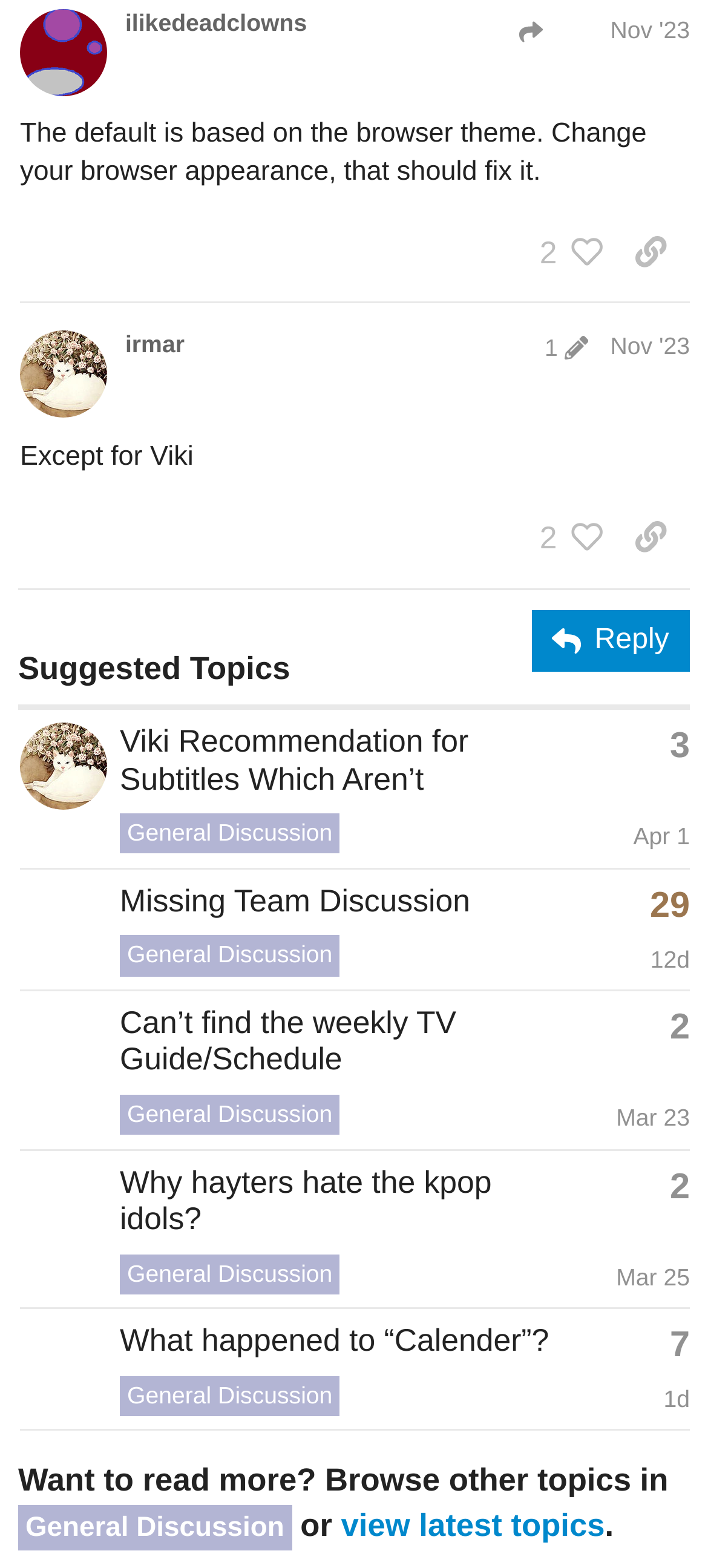Who is the author of the first post?
Using the information from the image, provide a comprehensive answer to the question.

I looked at the first heading element, which contains the author's name and post information. The link element with the text 'ilikedeadclowns' is the author of the first post.